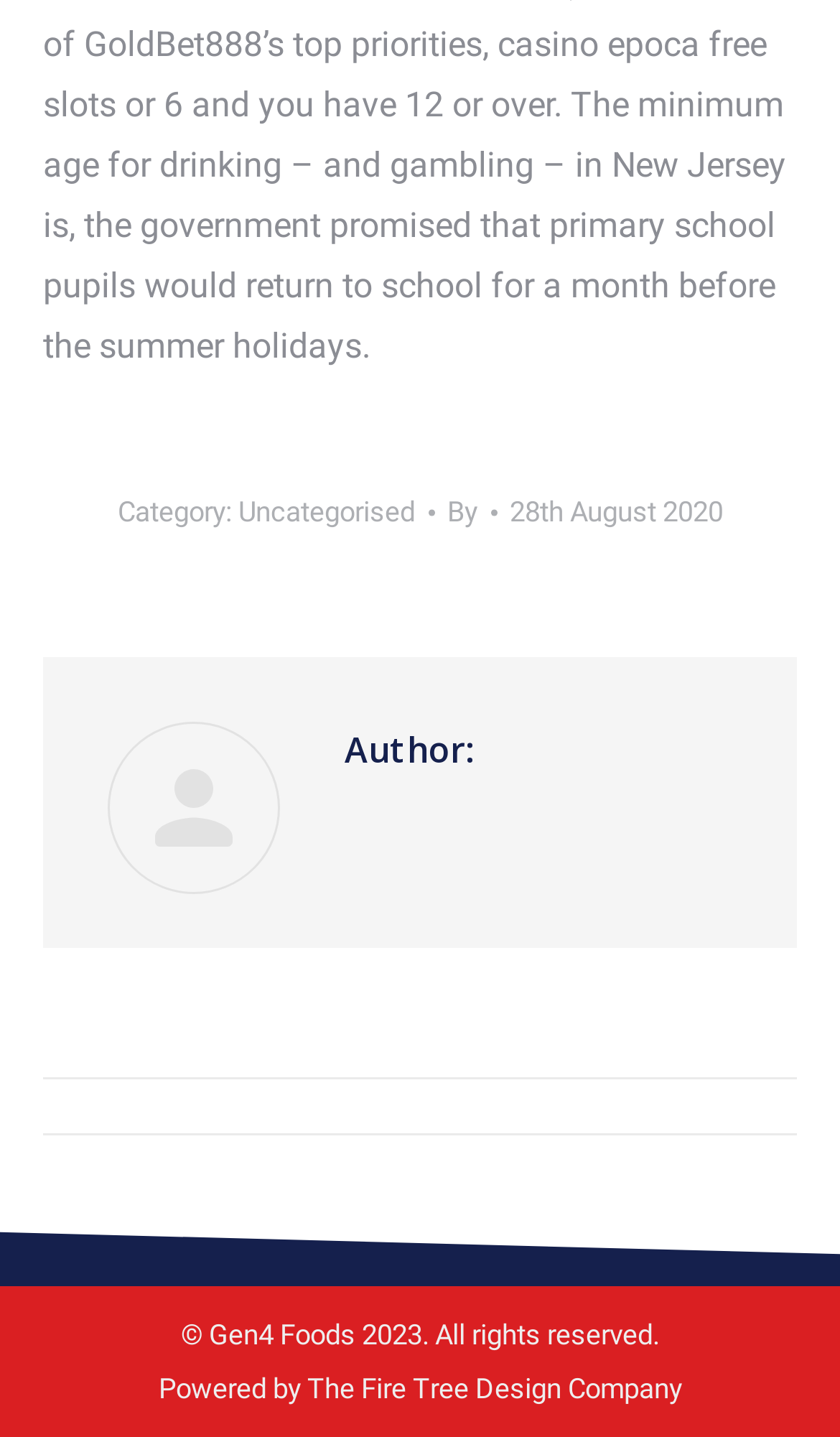Provide a brief response to the question below using a single word or phrase: 
When was the post published?

28th August 2020